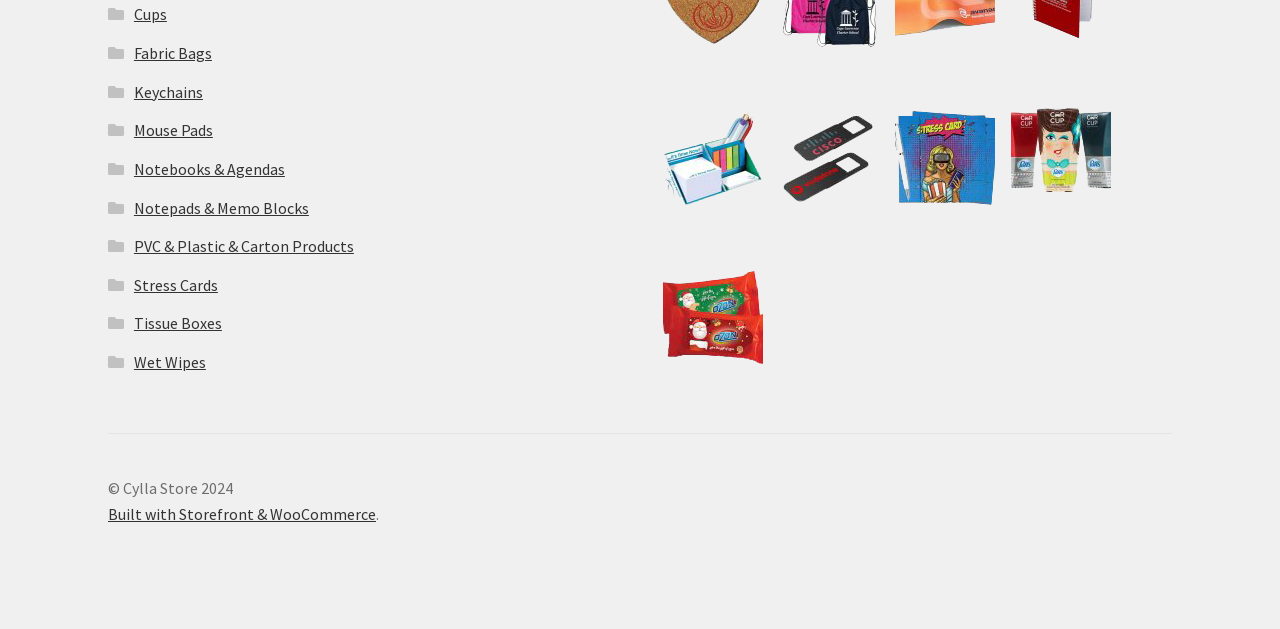Give a one-word or phrase response to the following question: What is the name of the e-commerce platform used by the website?

WooCommerce